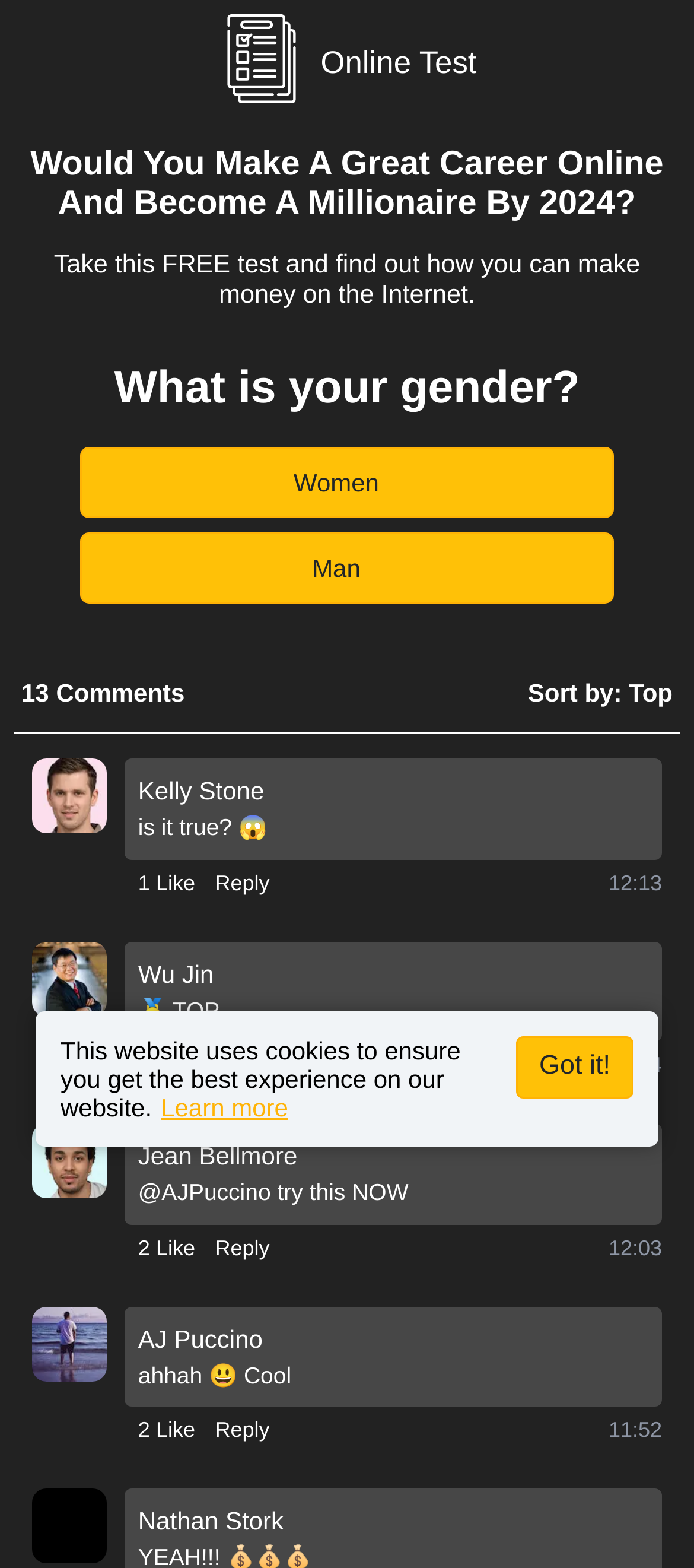Please find the bounding box coordinates of the element's region to be clicked to carry out this instruction: "Click the 'Reply' button".

[0.31, 0.553, 0.389, 0.573]